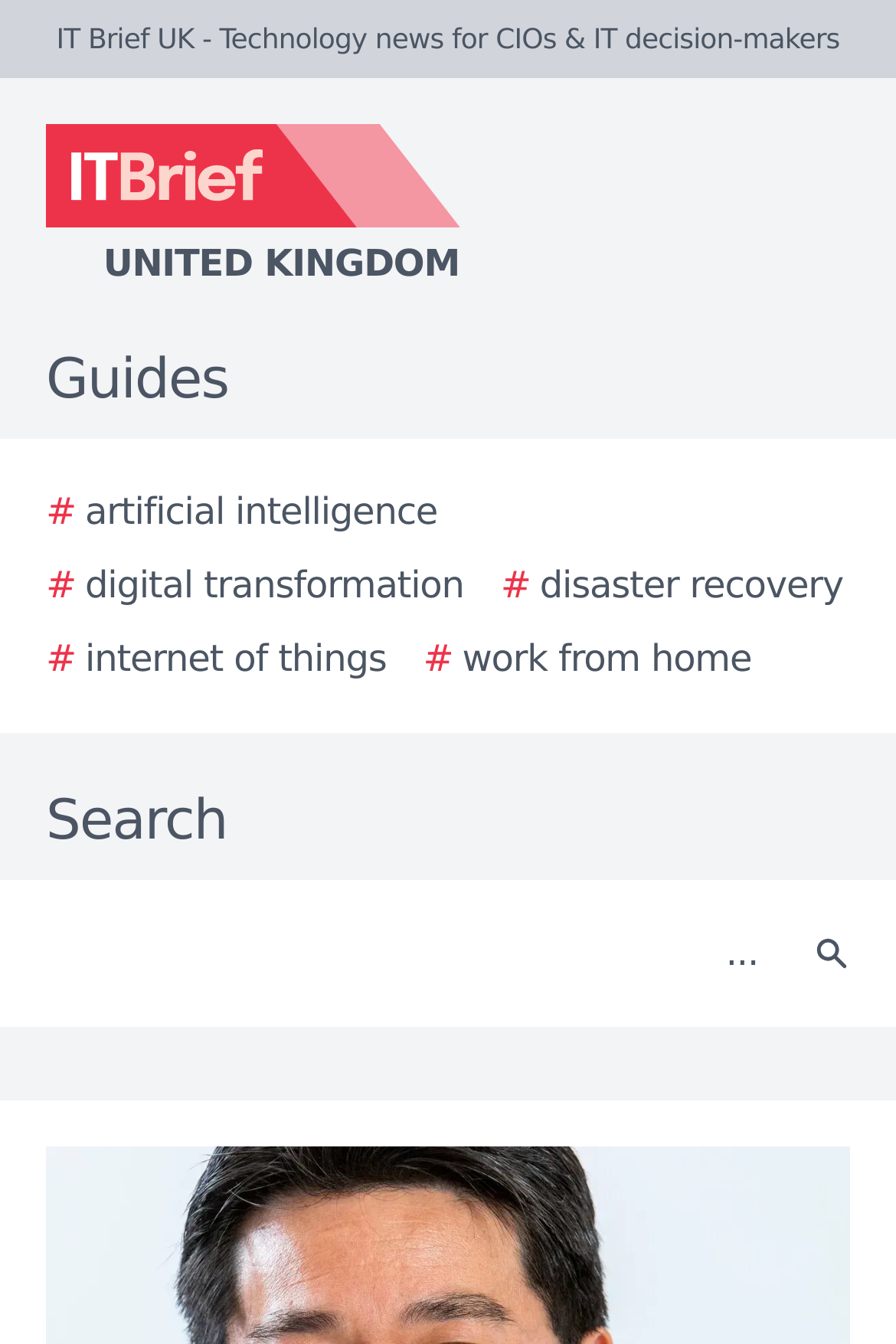Explain the webpage's layout and main content in detail.

The webpage appears to be a news article or blog post from IT Brief UK, a technology news website for CIOs and IT decision-makers. At the top of the page, there is a logo of IT Brief UK, accompanied by the text "IT Brief UK - Technology news for CIOs & IT decision-makers". 

Below the logo, there is a menu with several links, including "Guides", "# artificial intelligence", "# digital transformation", "# disaster recovery", "# internet of things", and "# work from home". These links are positioned horizontally, with "Guides" on the left and "# work from home" on the right.

Further down, there is a search bar with a label "Search" and a search button on the right side of the bar. The search button contains a small icon. 

The main content of the webpage is likely to be an article about Sharp Europe appointing a new president, focusing on expanding IT services, document solutions, displays, and environmental goals, as indicated by the meta description. However, the accessibility tree does not provide the text of the article.